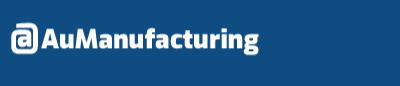Offer an in-depth caption that covers the entire scene depicted in the image.

The image features the logo of the Australian Manufacturing Forum, prominently displayed against a blue background. The logo includes the text "@AuManufacturing" in bold white letters, symbolizing the platform's focus on manufacturing news and insights in Australia. This visual representation enhances the site's branding and highlights its dedication to providing relevant updates and discussions within the manufacturing sector.